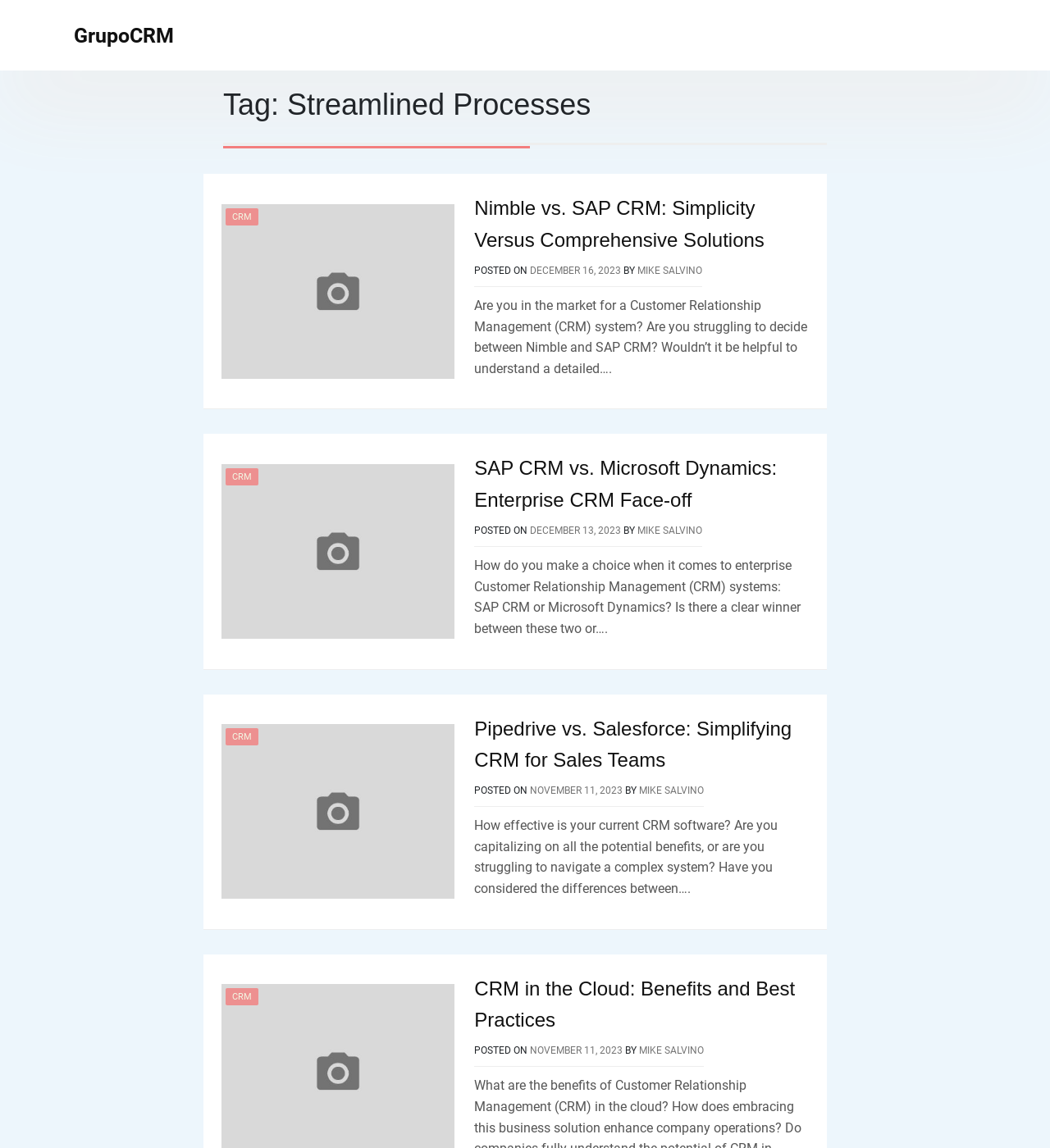Summarize the webpage with intricate details.

The webpage is about GrupoCRM, a company that provides streamlined processes for customer relationship management (CRM). At the top, there is a link to the company's homepage, "GrupoCRM", situated near the top-left corner of the page. Below it, there is a header section with a tag "Streamlined Processes" in a prominent font.

The main content of the page is divided into four sections, each representing a different article or blog post. These sections are arranged vertically, with each section taking up approximately a quarter of the page's height.

In each section, there is a heading that describes the topic of the article, such as "Nimble vs. SAP CRM: Simplicity Versus Comprehensive Solutions" or "Pipedrive vs. Salesforce: Simplifying CRM for Sales Teams". Below the heading, there is a link to the article, accompanied by a brief summary or excerpt of the content. The summaries provide an overview of the article's topic, such as comparing different CRM systems or discussing the benefits of cloud-based CRM.

To the left of each article's heading, there is a link to the category "CRM", which suggests that the articles are all related to customer relationship management. Additionally, each section includes the author's name, "MIKE SALVINO", and the date the article was posted, which ranges from November 11, 2023, to December 16, 2023.

There are also images scattered throughout the page, likely accompanying the articles or blog posts. These images are positioned to the left of the article summaries and are relatively small in size.